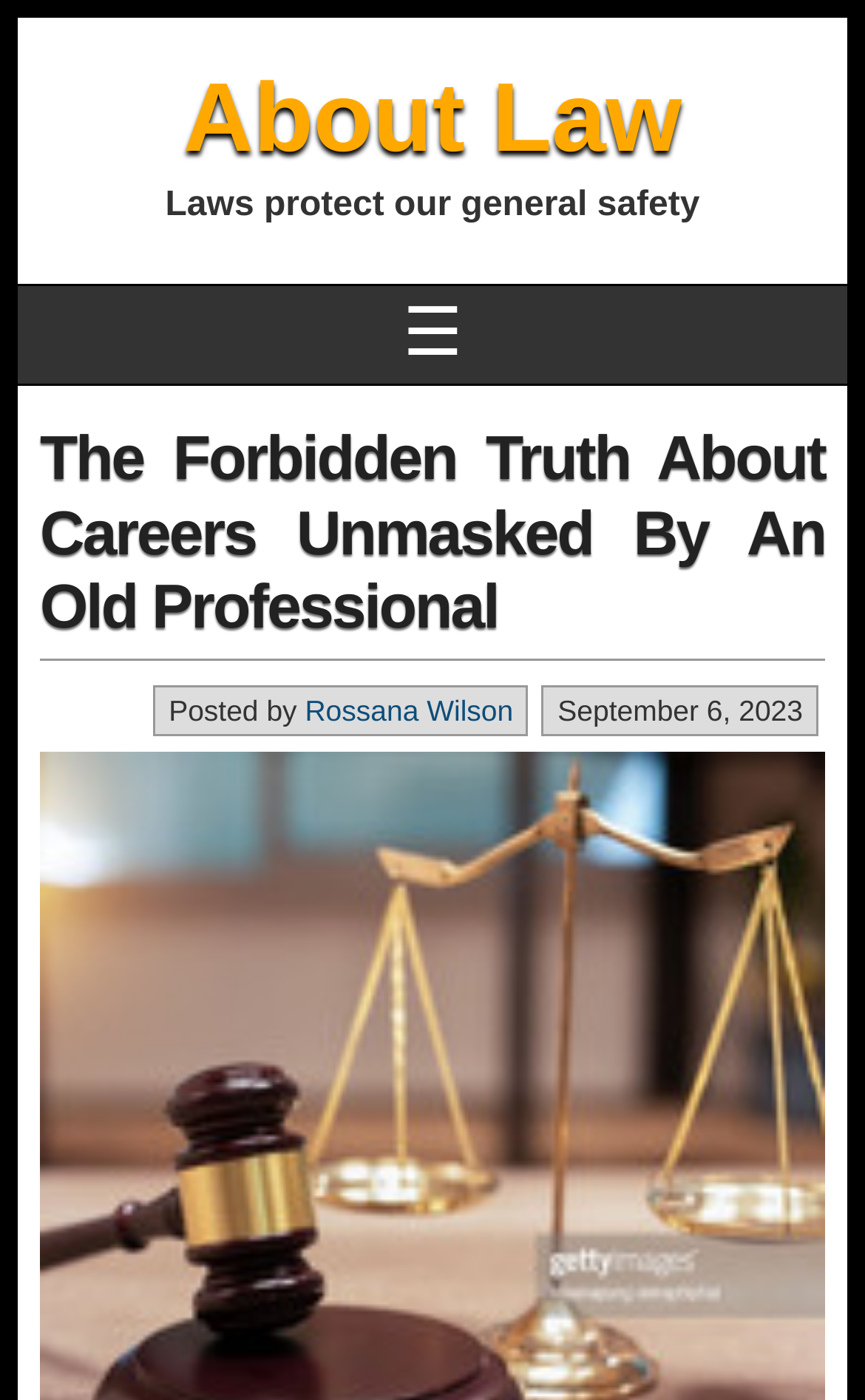Given the element description "☰", identify the bounding box of the corresponding UI element.

[0.45, 0.204, 0.55, 0.274]